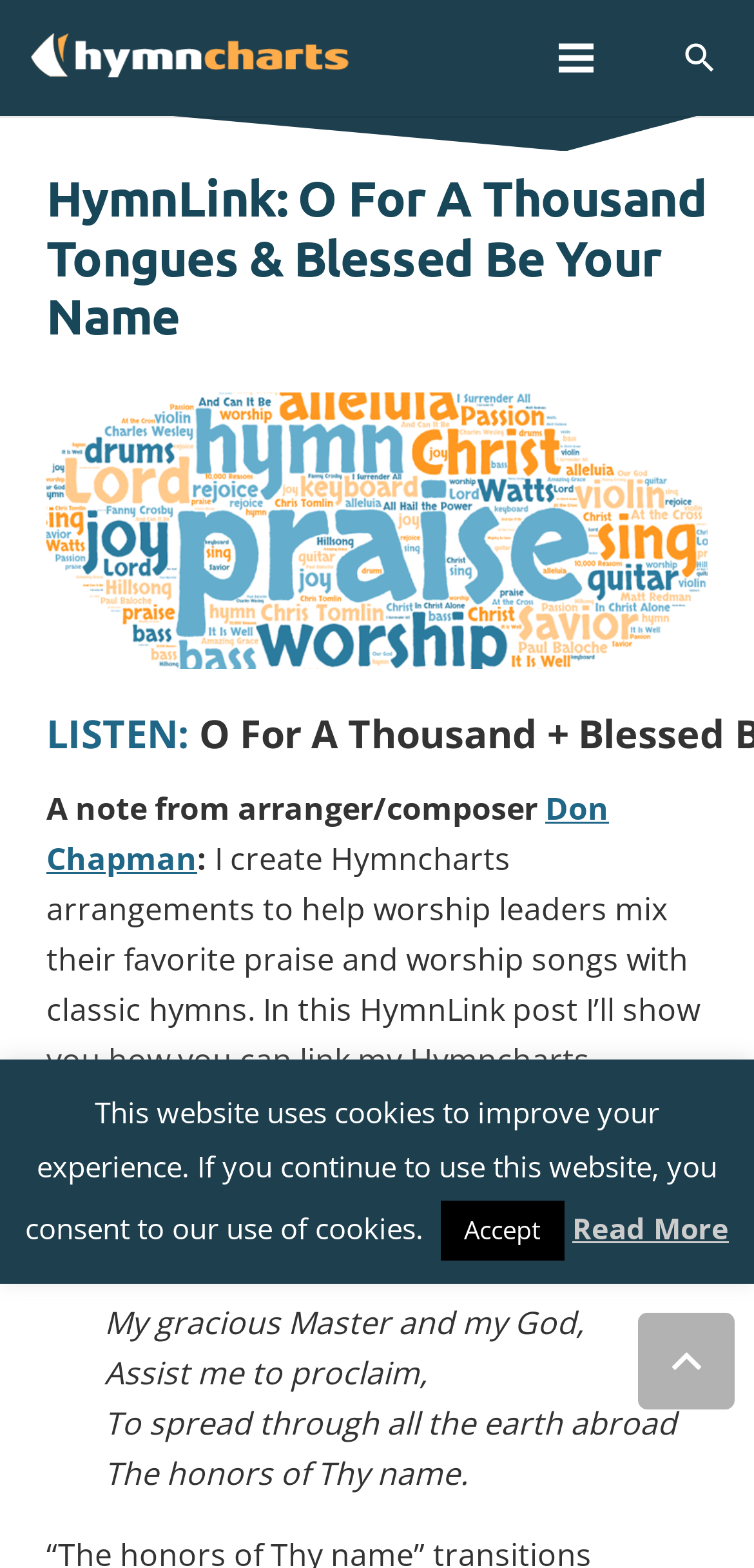What is the final verse of the hymn 'O For A Thousand Tongues' about?
From the screenshot, supply a one-word or short-phrase answer.

Proclaiming God's name